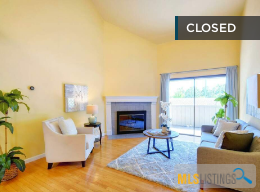Generate a comprehensive description of the image.

The image showcases a beautifully designed living room featuring a cozy ambiance. The room is illuminated by natural light streaming through large windows draped in soft curtains. A stylish fireplace sits centrally, complemented by a light-colored armchair and a modern sofa adorned with decorative pillows. A round coffee table rests on a patterned area rug, enhancing the inviting atmosphere. In the upper right corner, a prominent banner reads "CLOSED," indicating that the property has been sold. The lower right corner features the logo of MLS Listings, suggesting this is a listing from a real estate platform. This setting exemplifies a warm, welcoming home environment perfect for relaxation and entertaining.